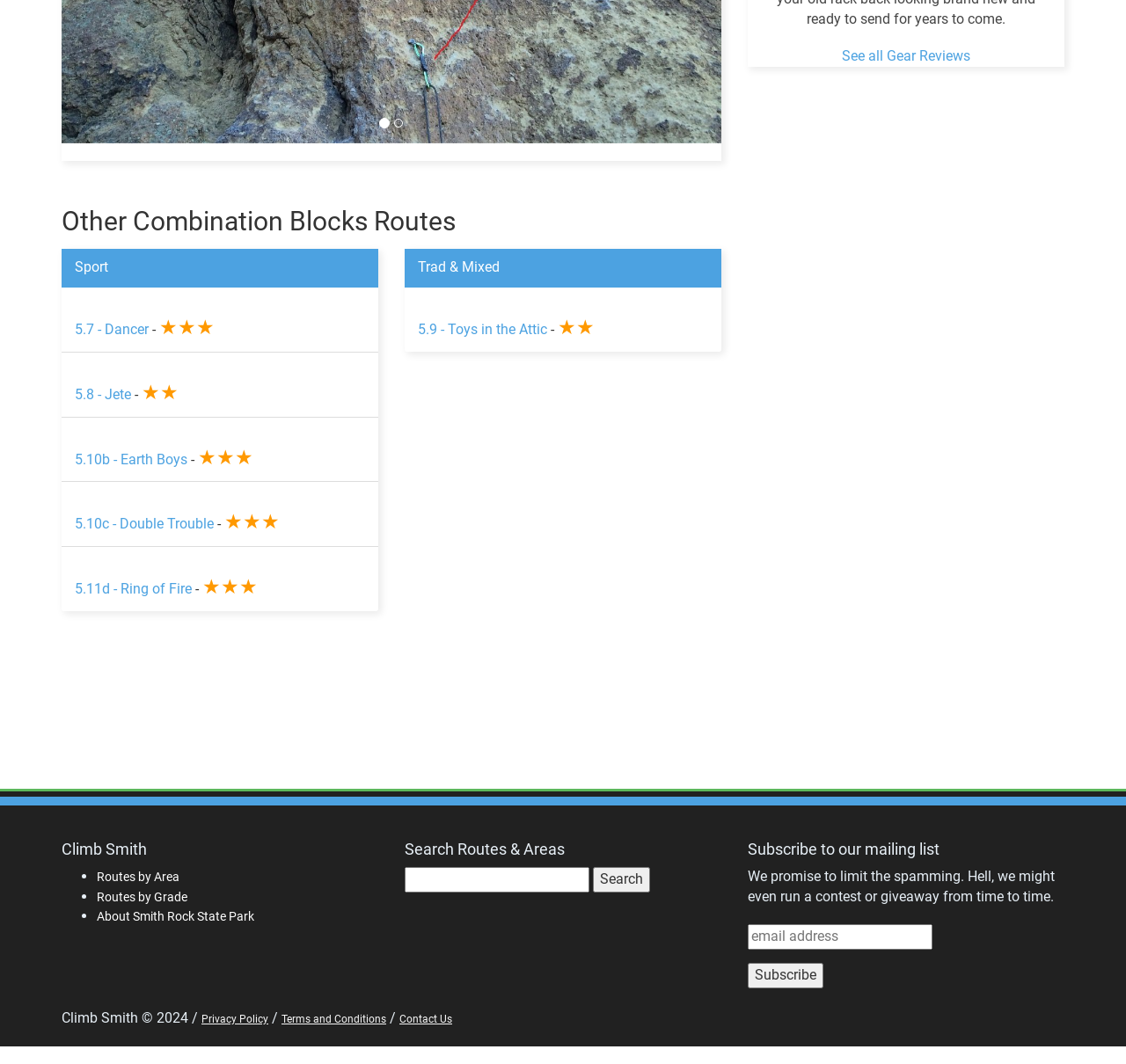What is the purpose of the mailing list?
Respond with a short answer, either a single word or a phrase, based on the image.

To limit spamming